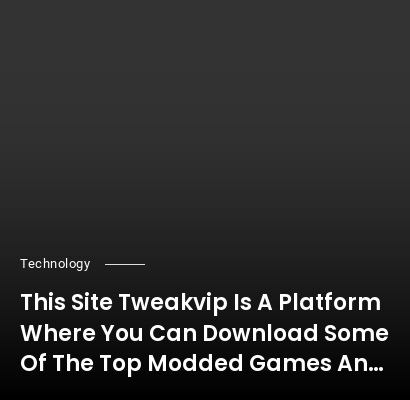What is the aesthetic of the graphic design?
Please give a detailed answer to the question using the information shown in the image.

The caption describes the graphic design as having a modern and sleek aesthetic, which suggests that the visual elements of the article's header are contemporary, streamlined, and visually appealing, inviting readers to explore the content further.